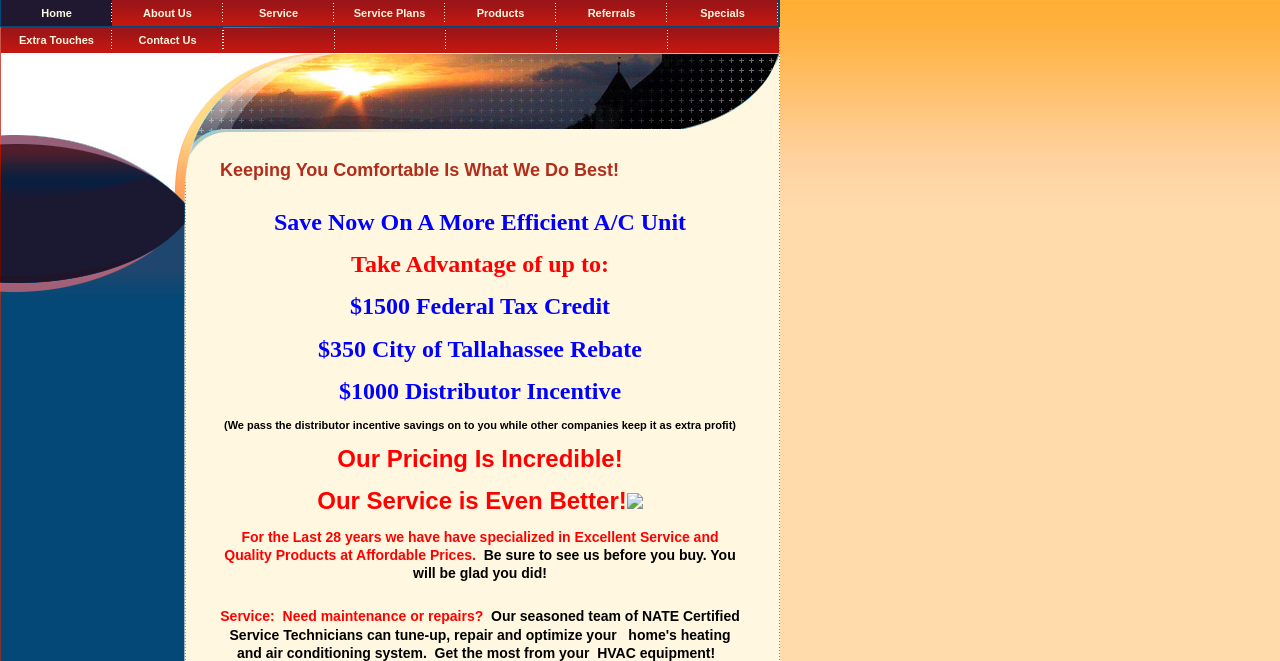Write a detailed summary of the webpage.

The webpage is about American Building Specialist and Camp-Air, a company that specializes in heating and cooling services in the Tallahassee, FL area. At the top of the page, there is a navigation menu with 7 links: "Home", "About Us", "Service", "Service Plans", "Products", "Referrals", and "Specials", arranged horizontally from left to right. Below this menu, there is another row of links, including "Extra Touches" and "Contact Us", also arranged horizontally from left to right.

On the main content area, there is a small, non-descriptive image located near the bottom of the page, slightly to the right of center. The image is relatively small, taking up only a small portion of the page.